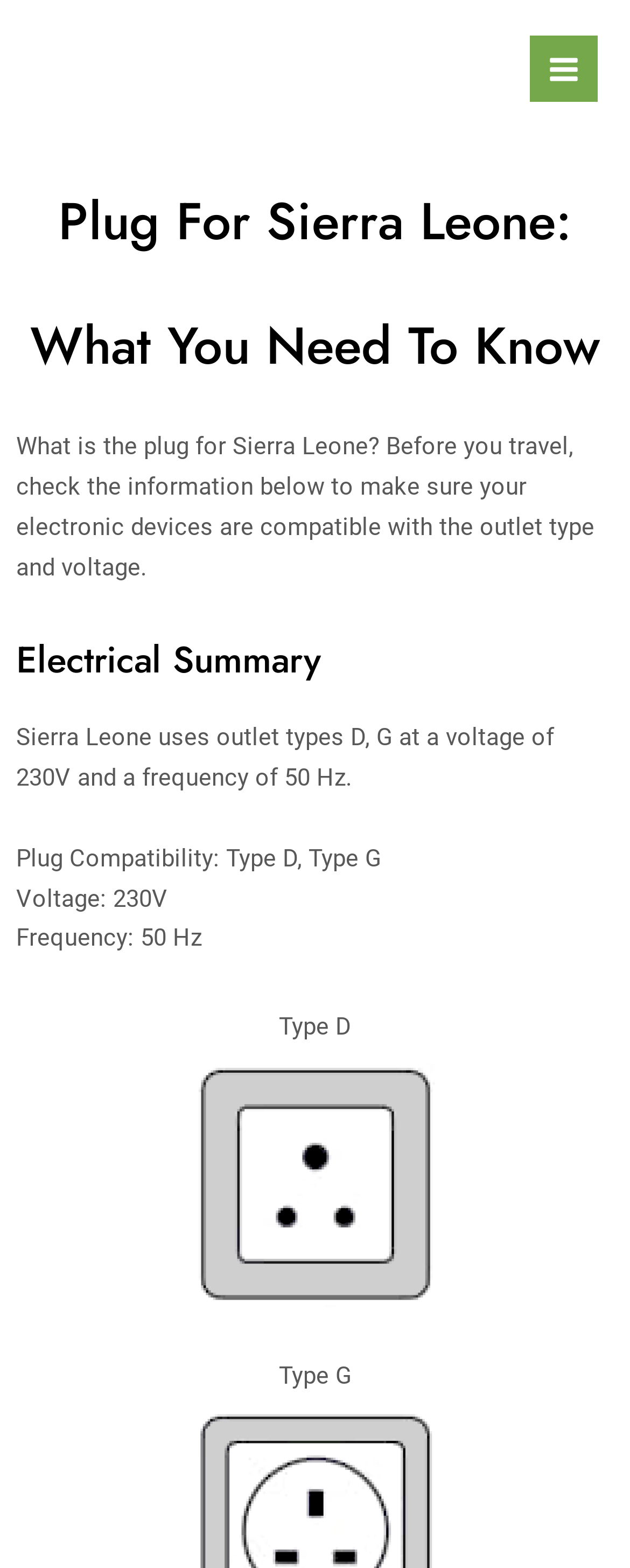What is the frequency of the outlets in Sierra Leone?
Utilize the image to construct a detailed and well-explained answer.

I found this information by looking at the 'Electrical Summary' section, where it states 'Sierra Leone uses outlet types D, G at a voltage of 230V and a frequency of 50 Hz.' and also lists 'Frequency: 50 Hz'.